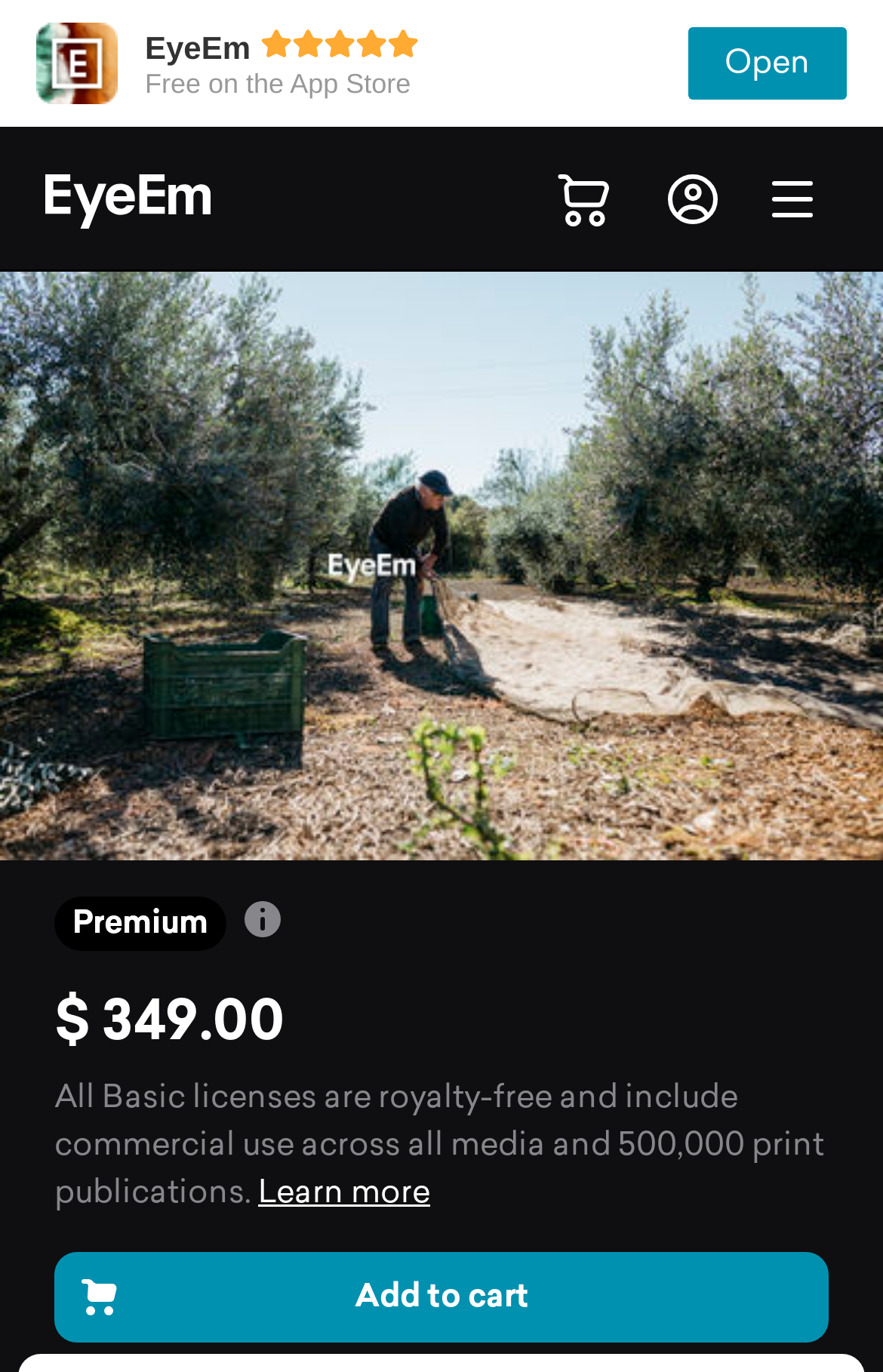What is the theme of the image?
Respond to the question with a well-detailed and thorough answer.

The theme of the image can be determined by looking at the image itself, which shows a senior man harvesting olives in an orchard. This is also confirmed by the text 'Senior man harvesting olives in orchard' that appears above the image.